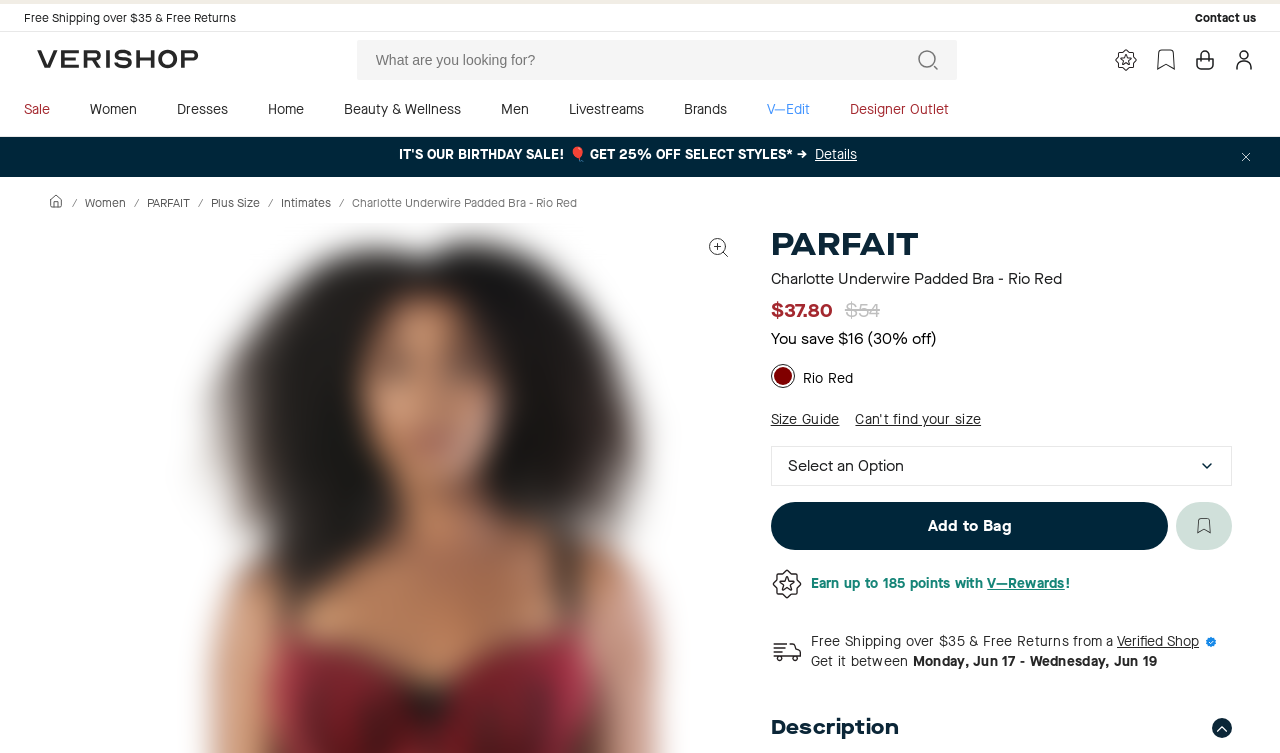Is free shipping available on this product?
Based on the image, give a one-word or short phrase answer.

Yes